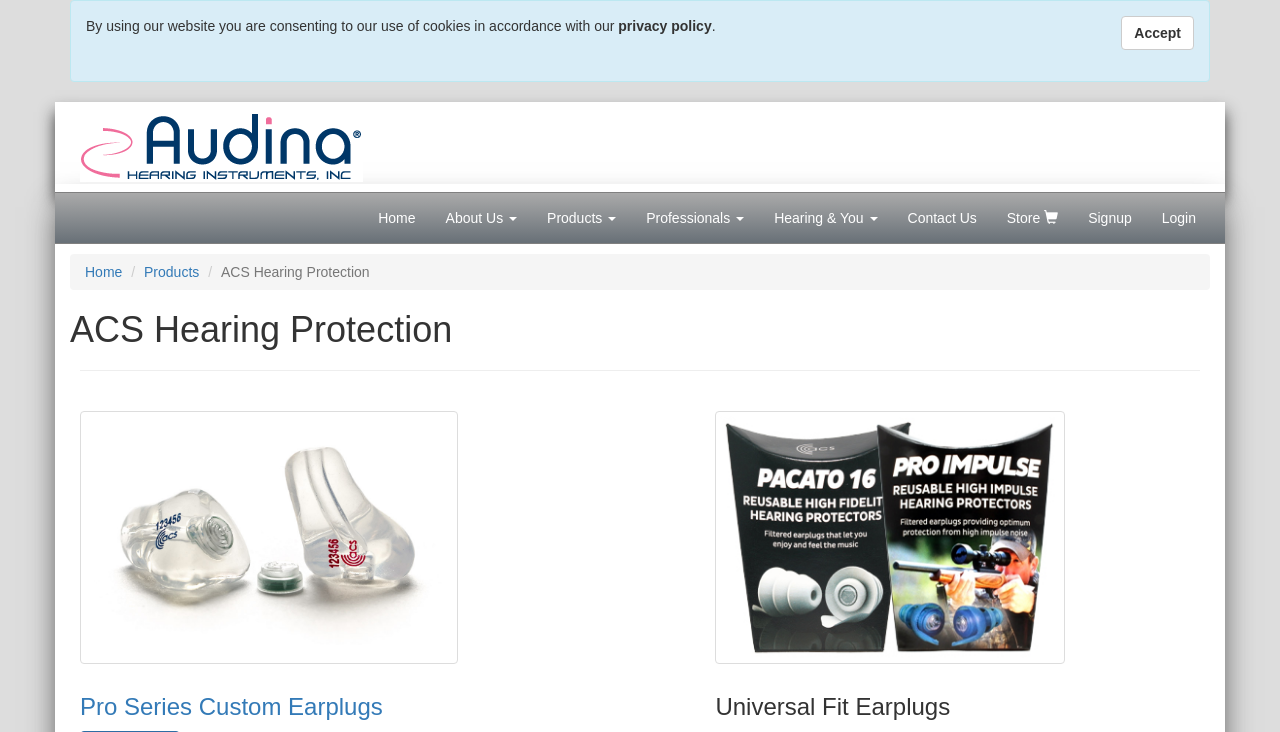Given the element description "Pro Series Custom Earplugs", identify the bounding box of the corresponding UI element.

[0.062, 0.947, 0.299, 0.984]